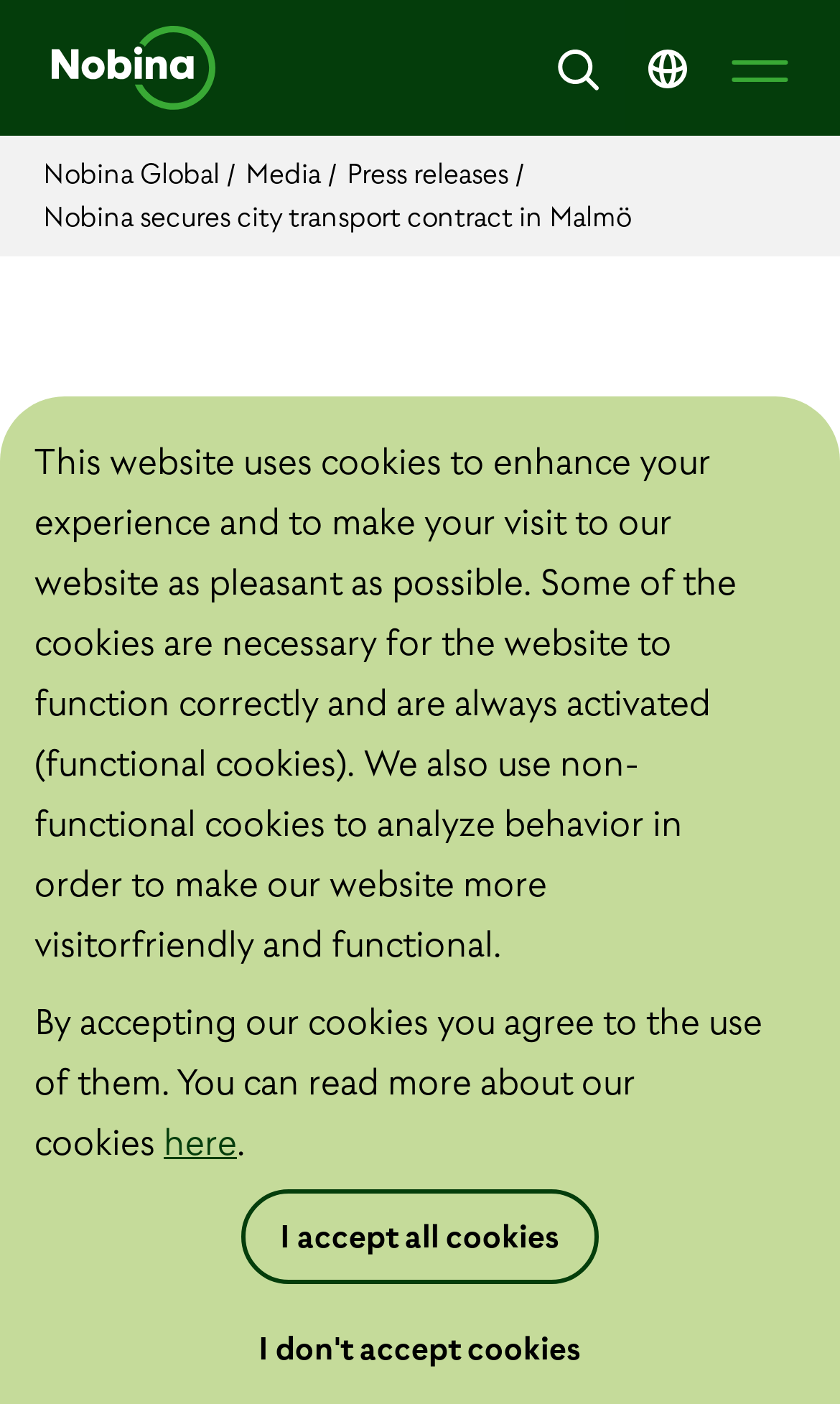Based on the element description Language / Site, identify the bounding box of the UI element in the given webpage screenshot. The coordinates should be in the format (top-left x, top-left y, bottom-right x, bottom-right y) and must be between 0 and 1.

[0.764, 0.03, 0.826, 0.067]